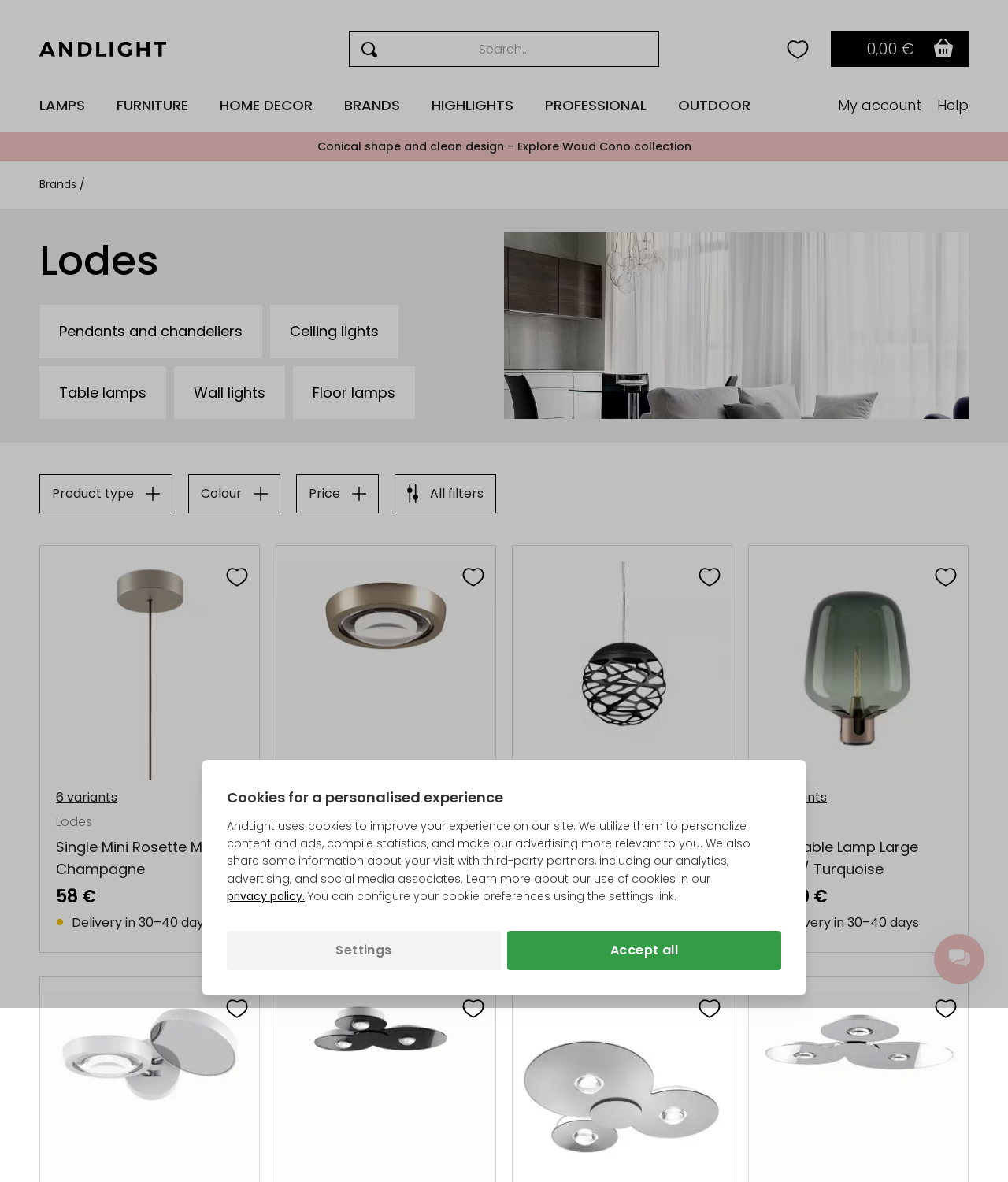Locate the bounding box coordinates of the clickable part needed for the task: "Search for products".

[0.346, 0.027, 0.654, 0.057]